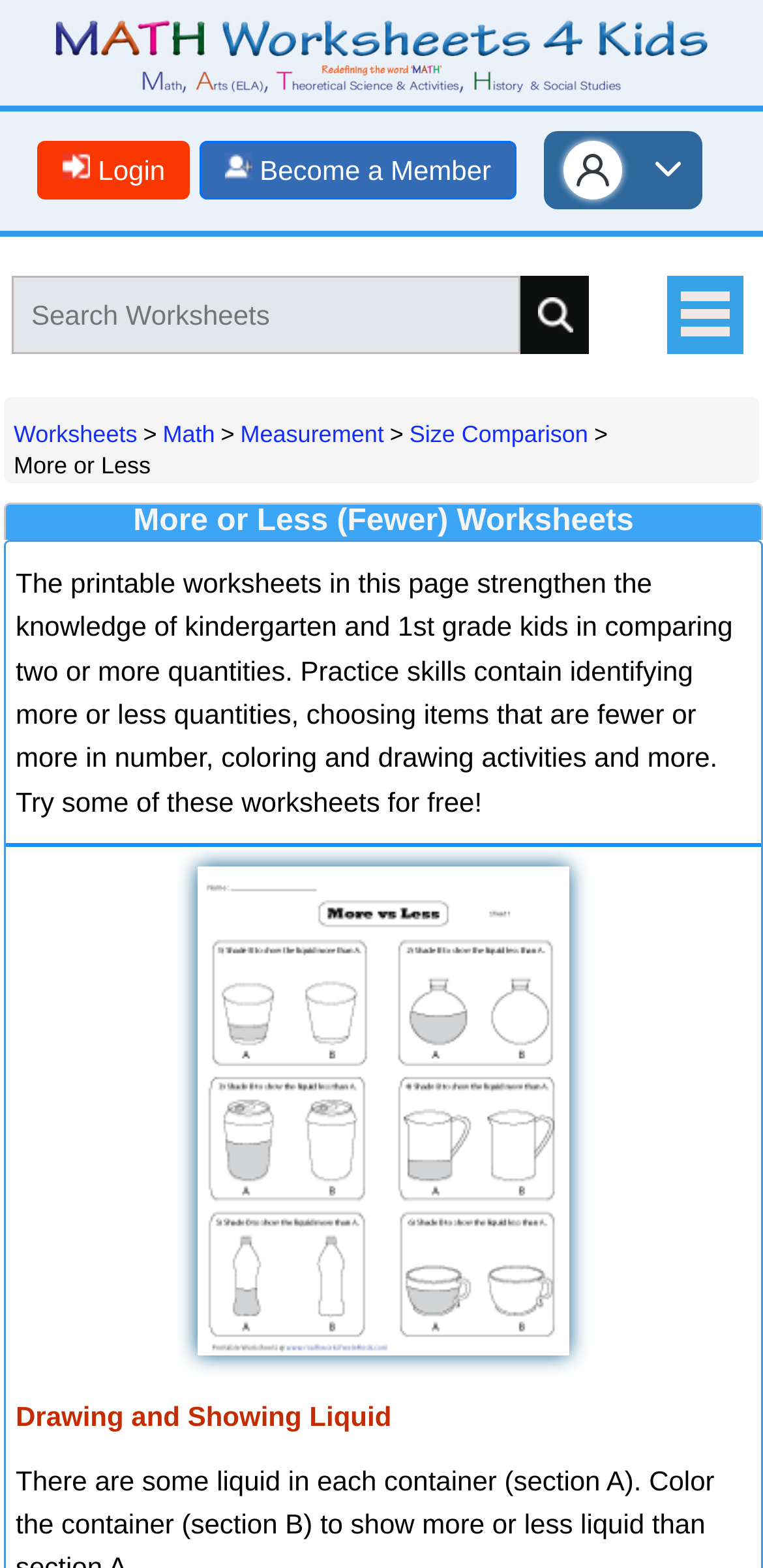How many types of activities are mentioned in the worksheet description?
Answer with a single word or phrase, using the screenshot for reference.

4